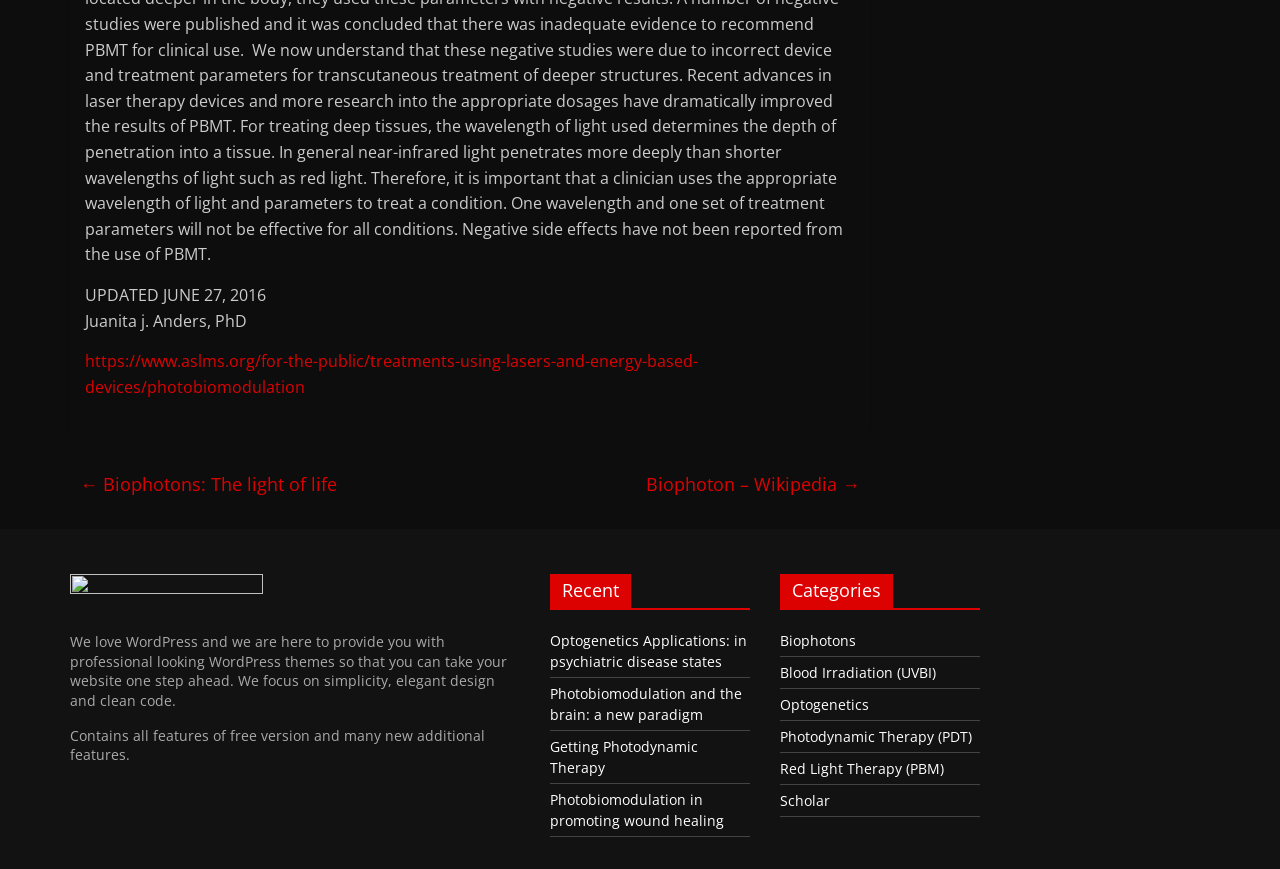Based on the element description "Photodynamic Therapy (PDT)", predict the bounding box coordinates of the UI element.

[0.609, 0.836, 0.759, 0.858]